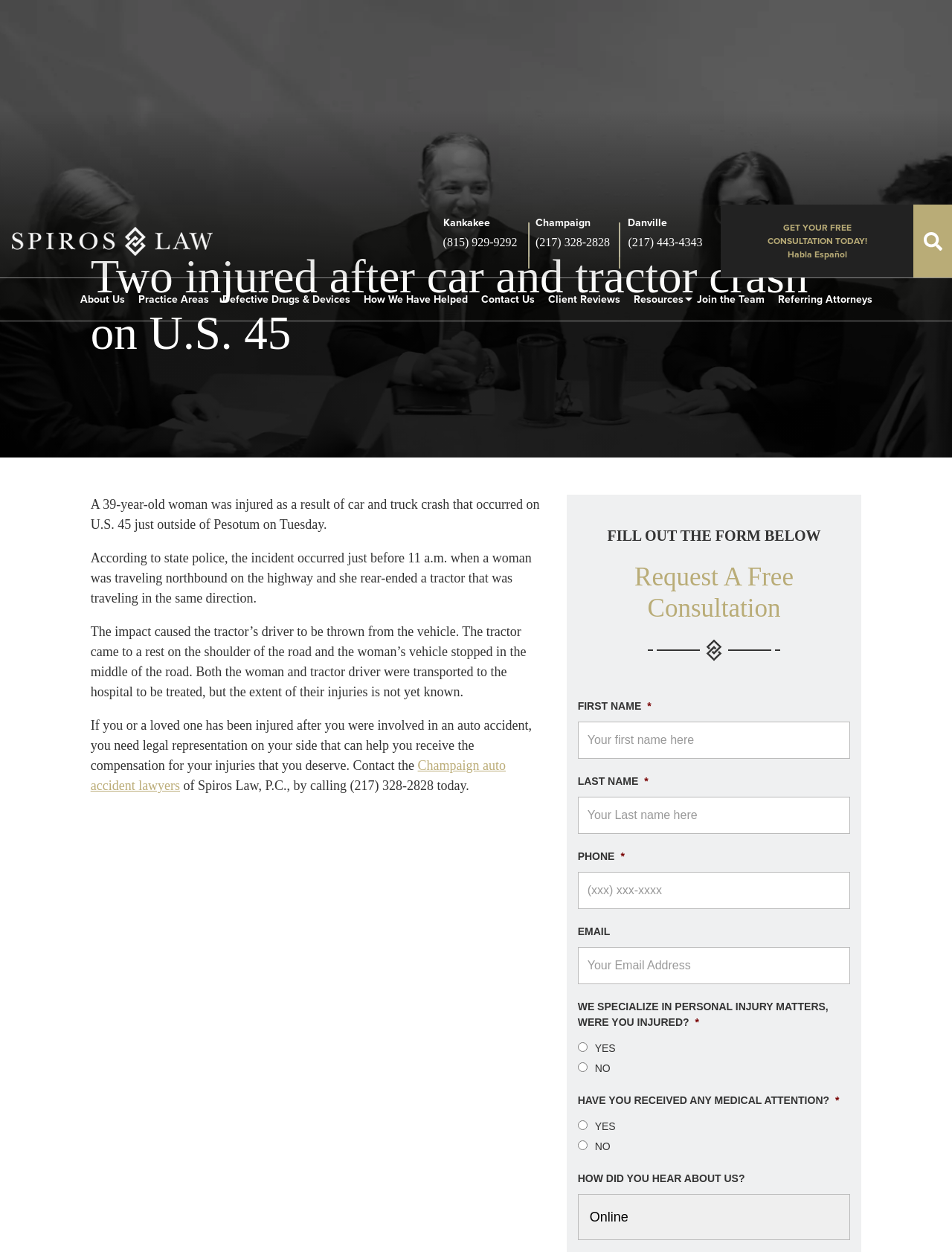Please provide the bounding box coordinates in the format (top-left x, top-left y, bottom-right x, bottom-right y). Remember, all values are floating point numbers between 0 and 1. What is the bounding box coordinate of the region described as: dryer vent

None